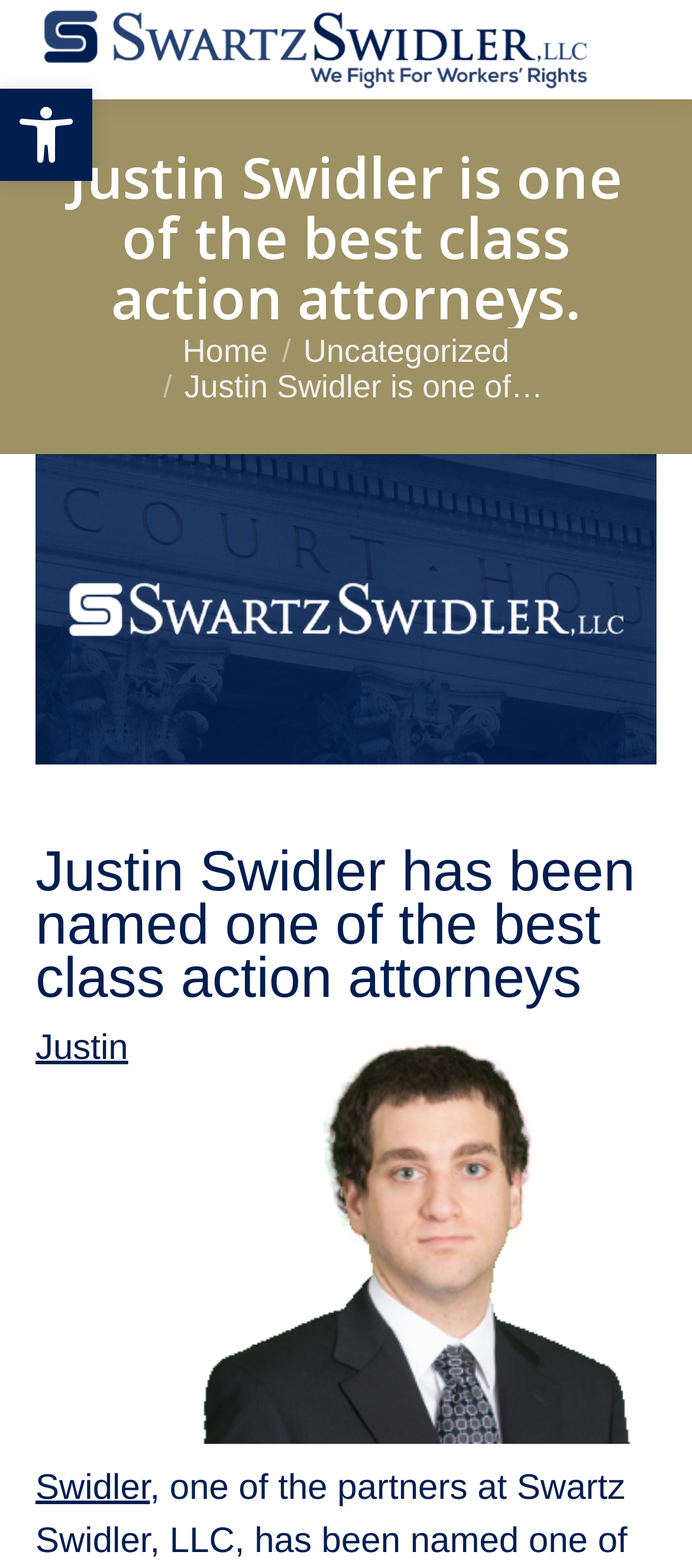Answer with a single word or phrase: 
What is the name of the law firm?

Swartz-Swidler